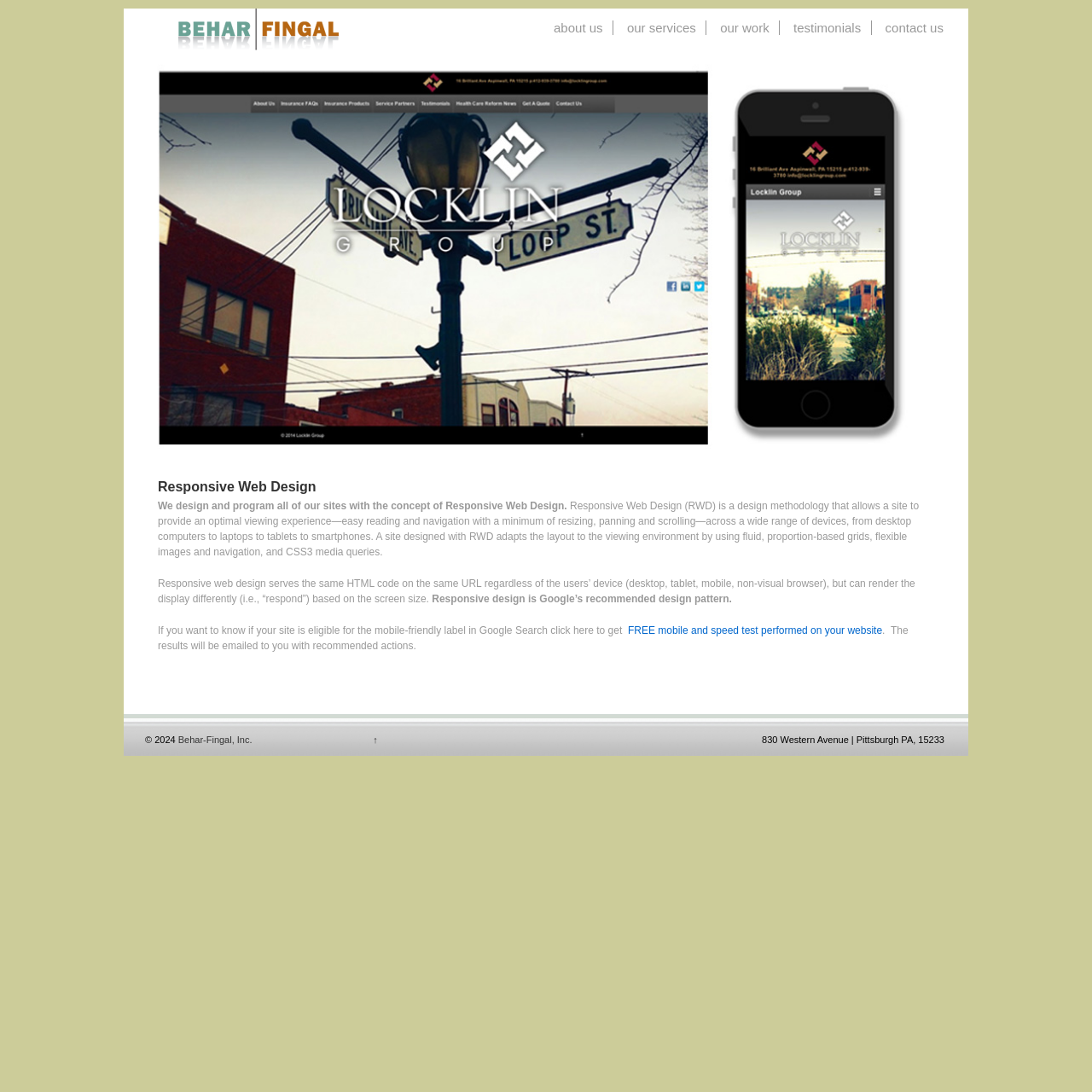Locate the bounding box coordinates of the clickable element to fulfill the following instruction: "Click on the 'FREE mobile and speed test performed on your website' link". Provide the coordinates as four float numbers between 0 and 1 in the format [left, top, right, bottom].

[0.575, 0.572, 0.808, 0.583]